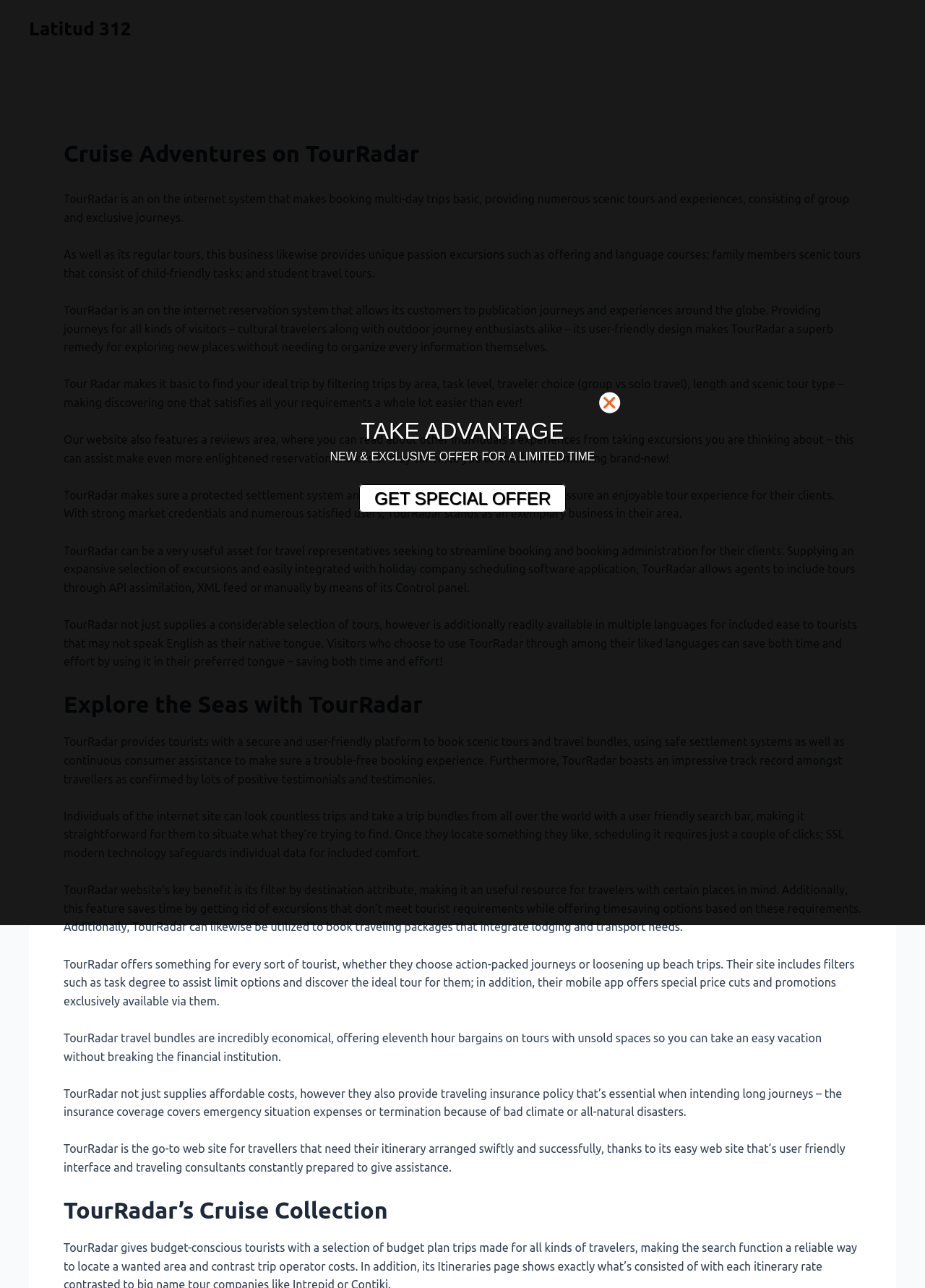Answer the following query concisely with a single word or phrase:
What is the main purpose of TourRadar?

Booking multi-day trips